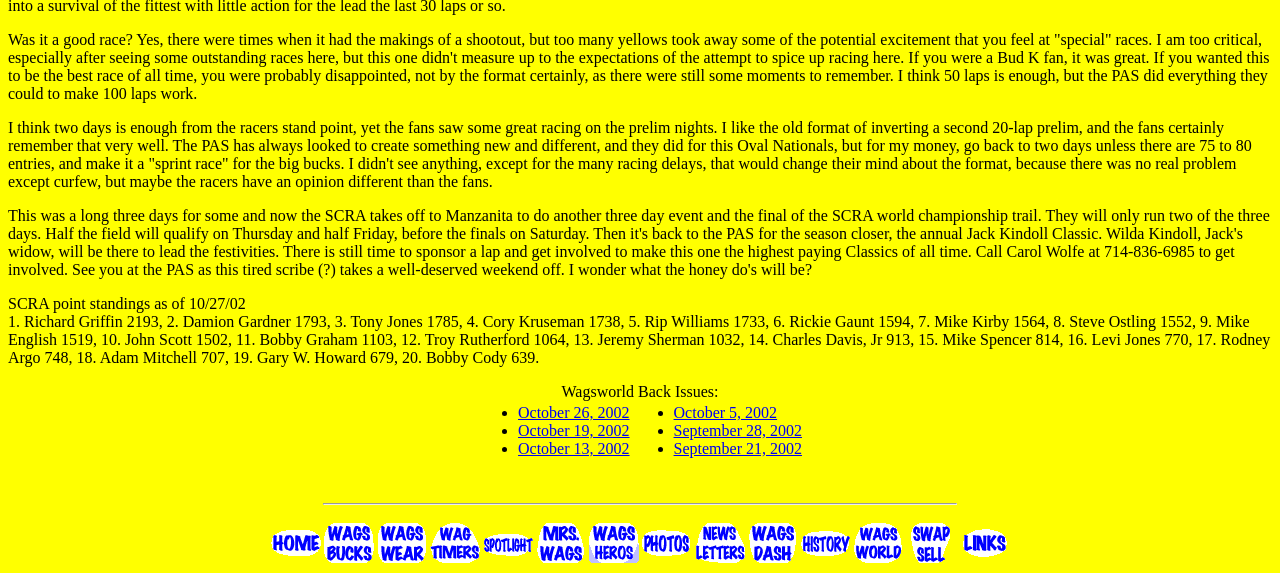How many images are in the bottom section of the webpage?
Look at the image and provide a short answer using one word or a phrase.

20